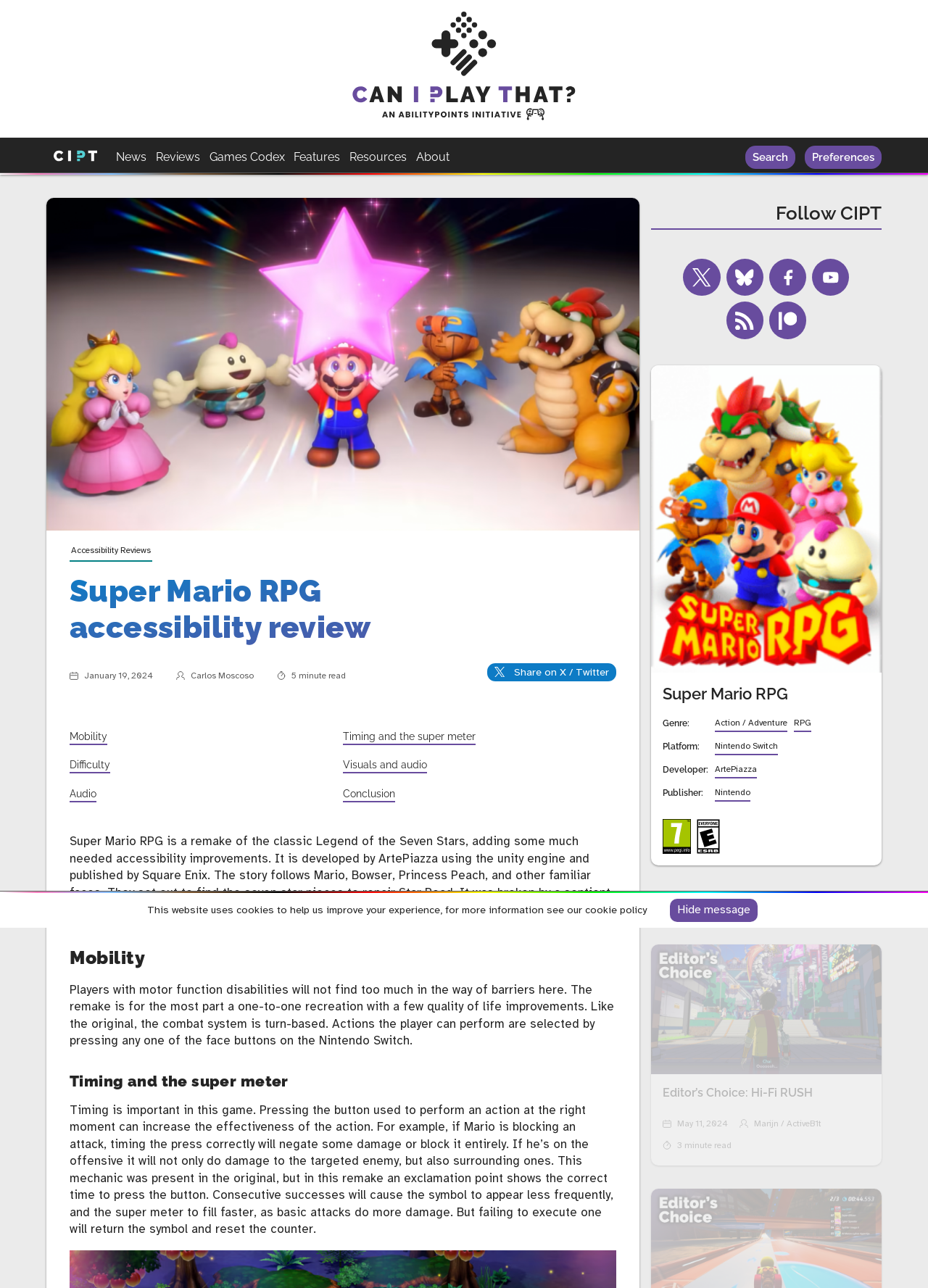How many social media links are available to follow CIPT?
Examine the screenshot and reply with a single word or phrase.

5